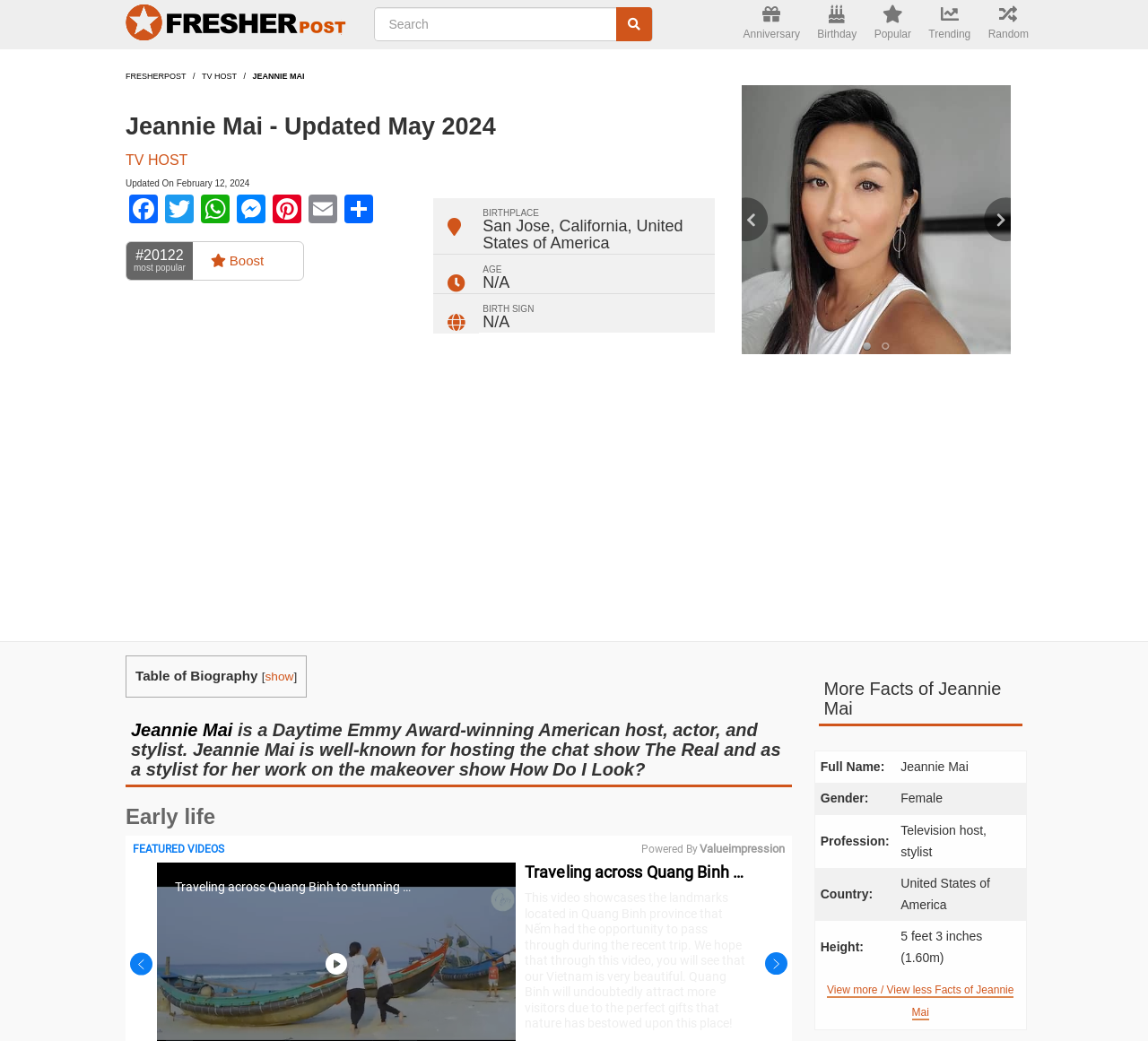Determine the main headline from the webpage and extract its text.

Jeannie Mai - Updated May 2024